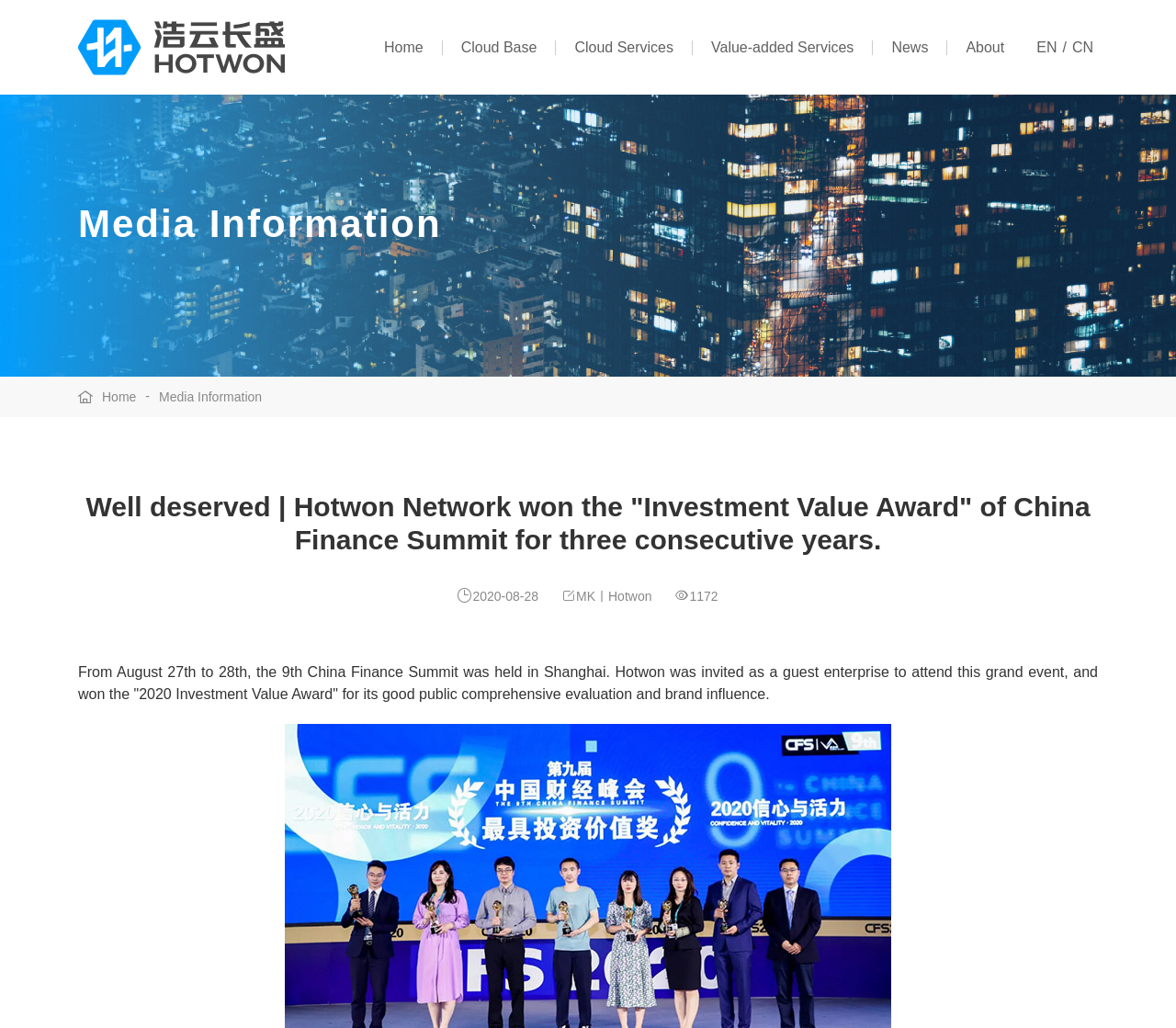Identify the bounding box coordinates of the region that needs to be clicked to carry out this instruction: "Learn about Hotwon Network". Provide these coordinates as four float numbers ranging from 0 to 1, i.e., [left, top, right, bottom].

[0.066, 0.018, 0.257, 0.074]